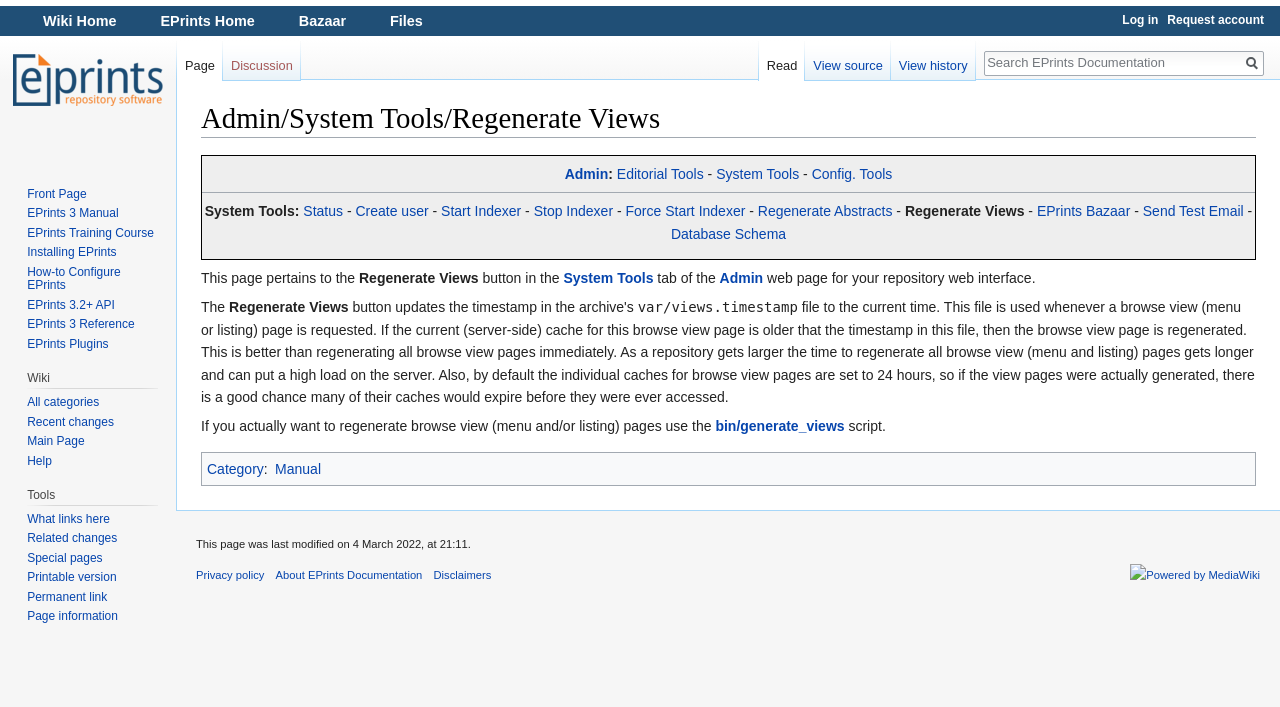Determine the bounding box coordinates for the HTML element mentioned in the following description: "matomo.org". The coordinates should be a list of four floats ranging from 0 to 1, represented as [left, top, right, bottom].

None